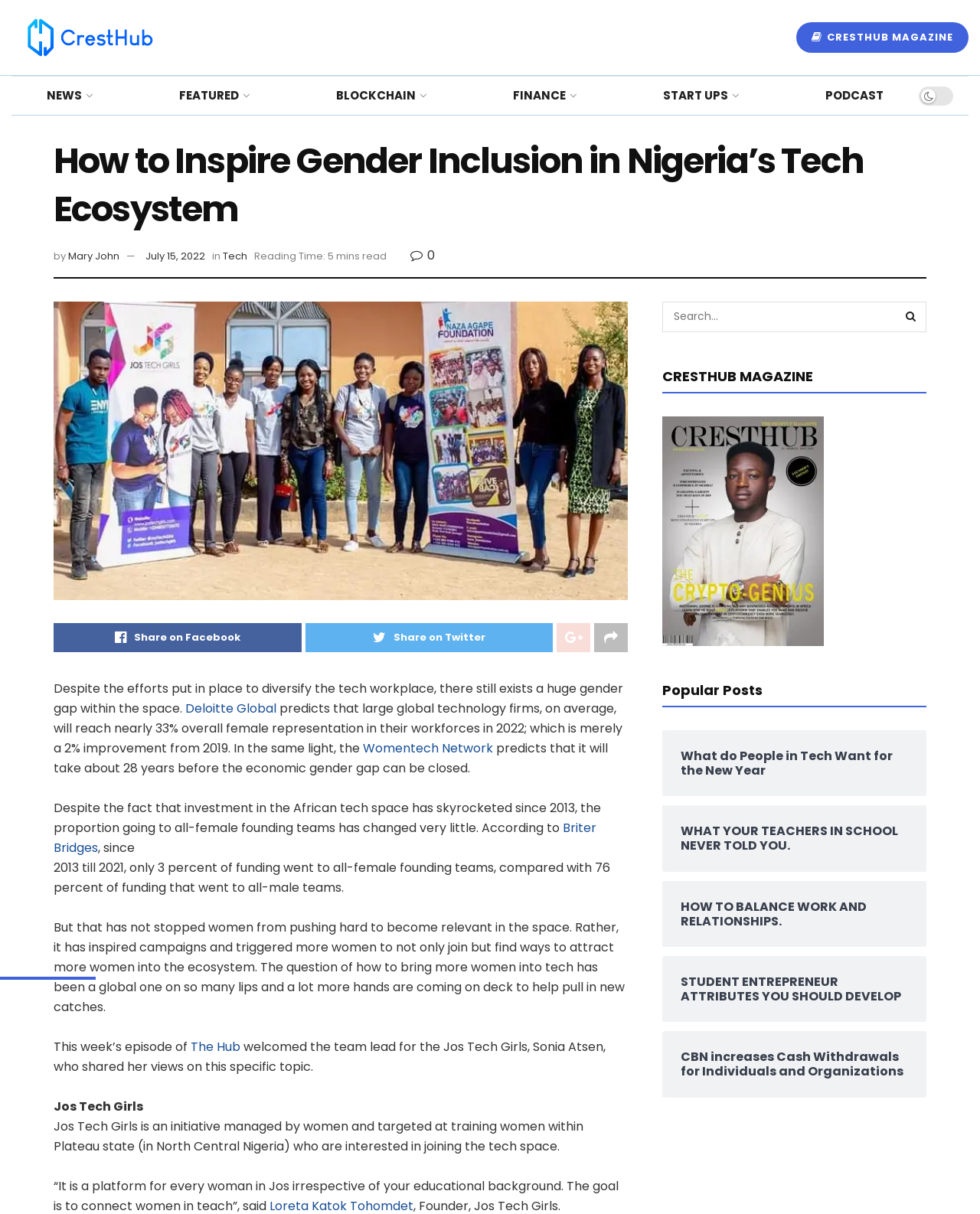Please mark the bounding box coordinates of the area that should be clicked to carry out the instruction: "Subscribe to the newsletter".

None